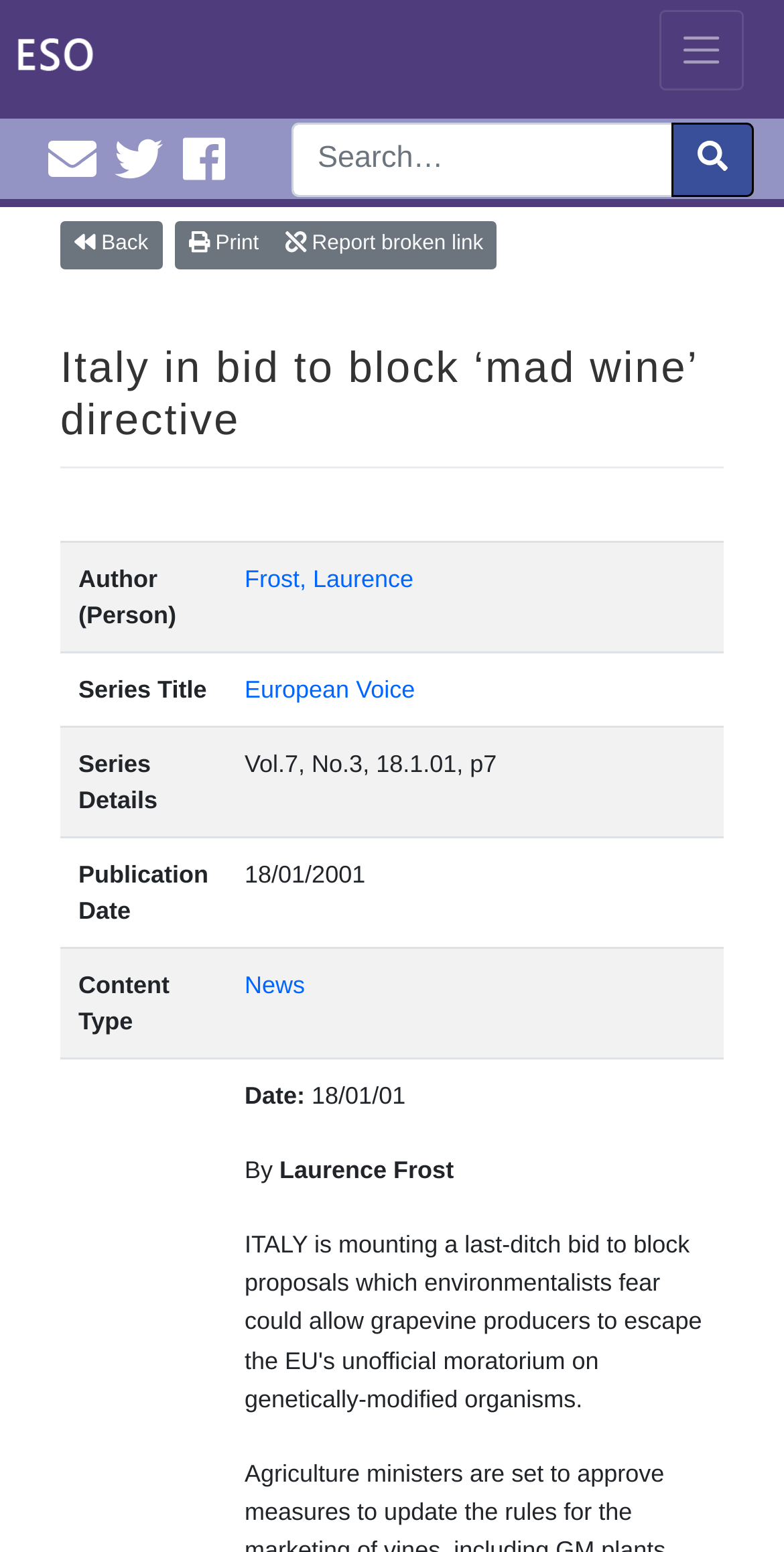Please identify the bounding box coordinates of the clickable area that will fulfill the following instruction: "Click on the author Frost, Laurence". The coordinates should be in the format of four float numbers between 0 and 1, i.e., [left, top, right, bottom].

[0.312, 0.363, 0.527, 0.382]